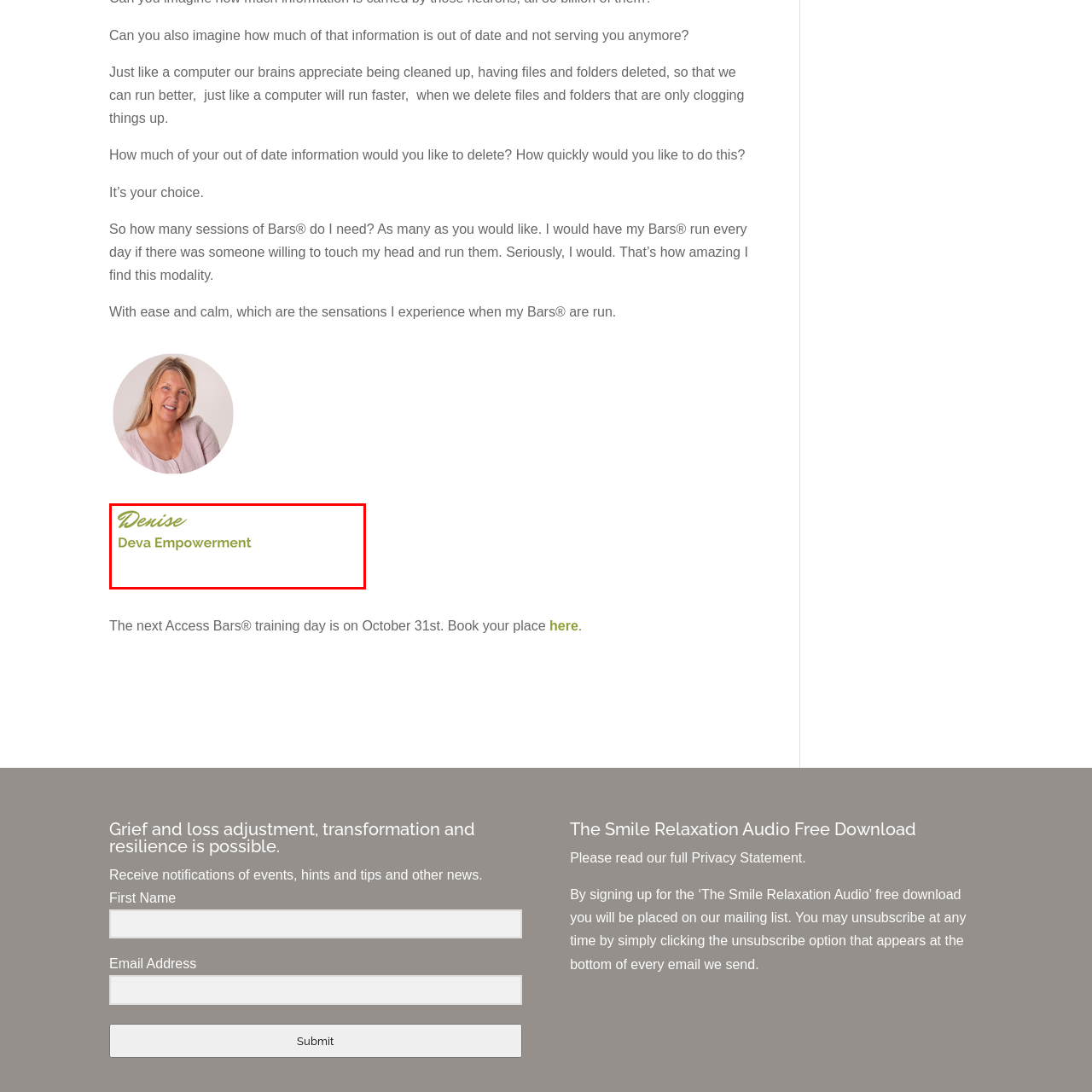Direct your attention to the image marked by the red boundary, What is the likely mission of Denise? Provide a single word or phrase in response.

inspire and guide individuals